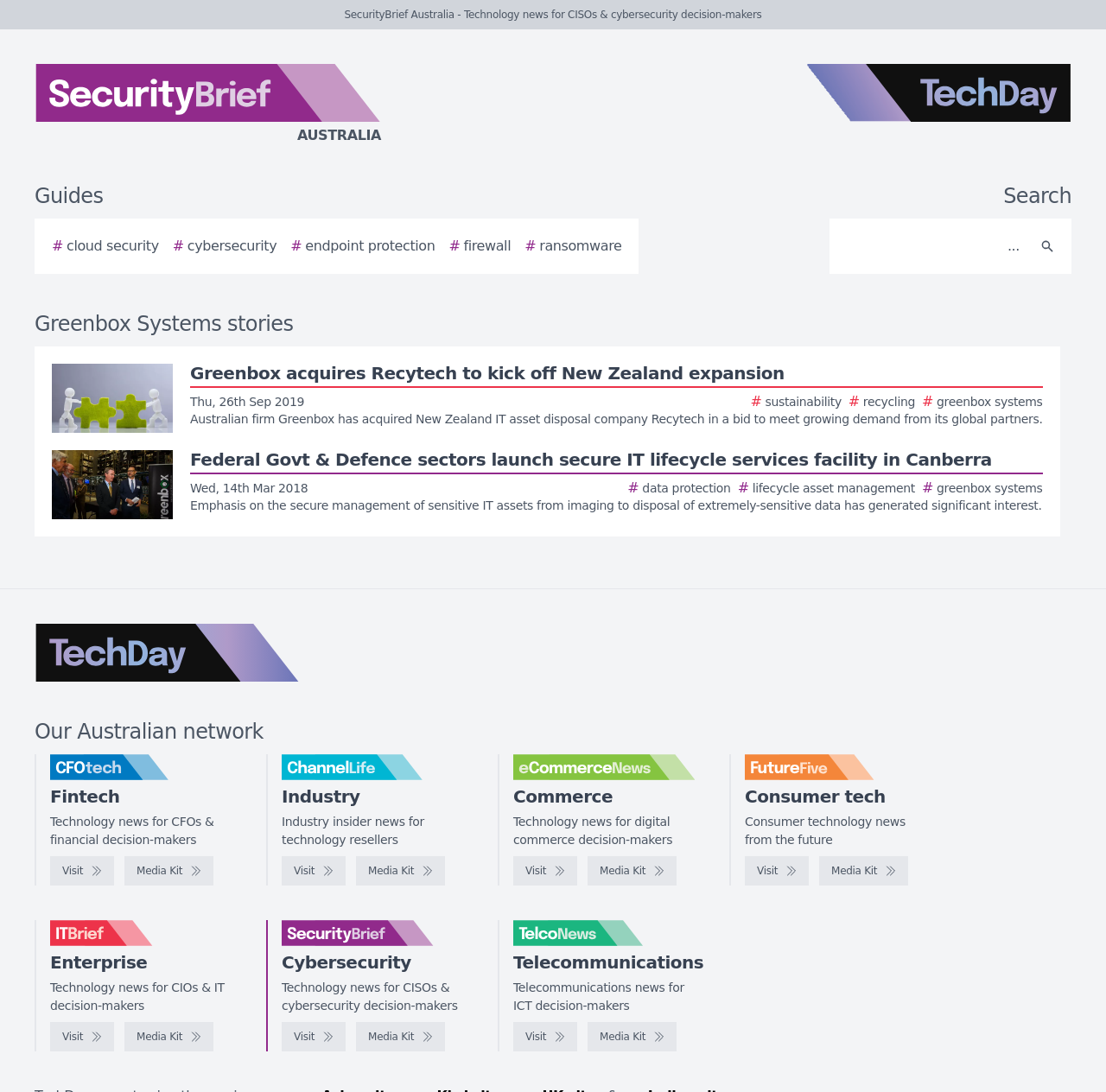Using details from the image, please answer the following question comprehensively:
What is the purpose of the search box?

I inferred the answer by looking at the search box and the surrounding elements, which suggest that it is used to search for stories on the website.